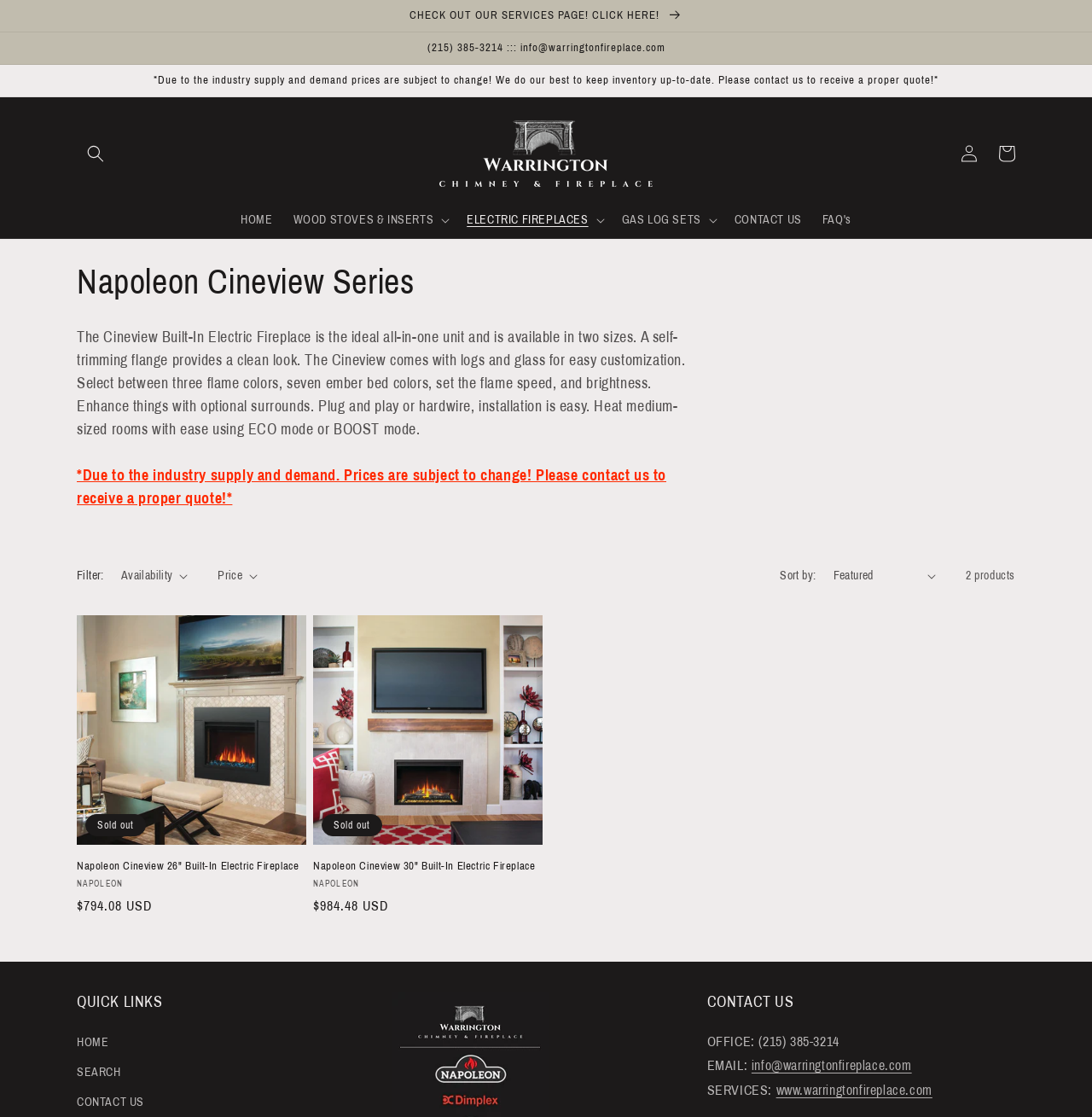Based on the element description, predict the bounding box coordinates (top-left x, top-left y, bottom-right x, bottom-right y) for the UI element in the screenshot: Price

[0.199, 0.508, 0.236, 0.524]